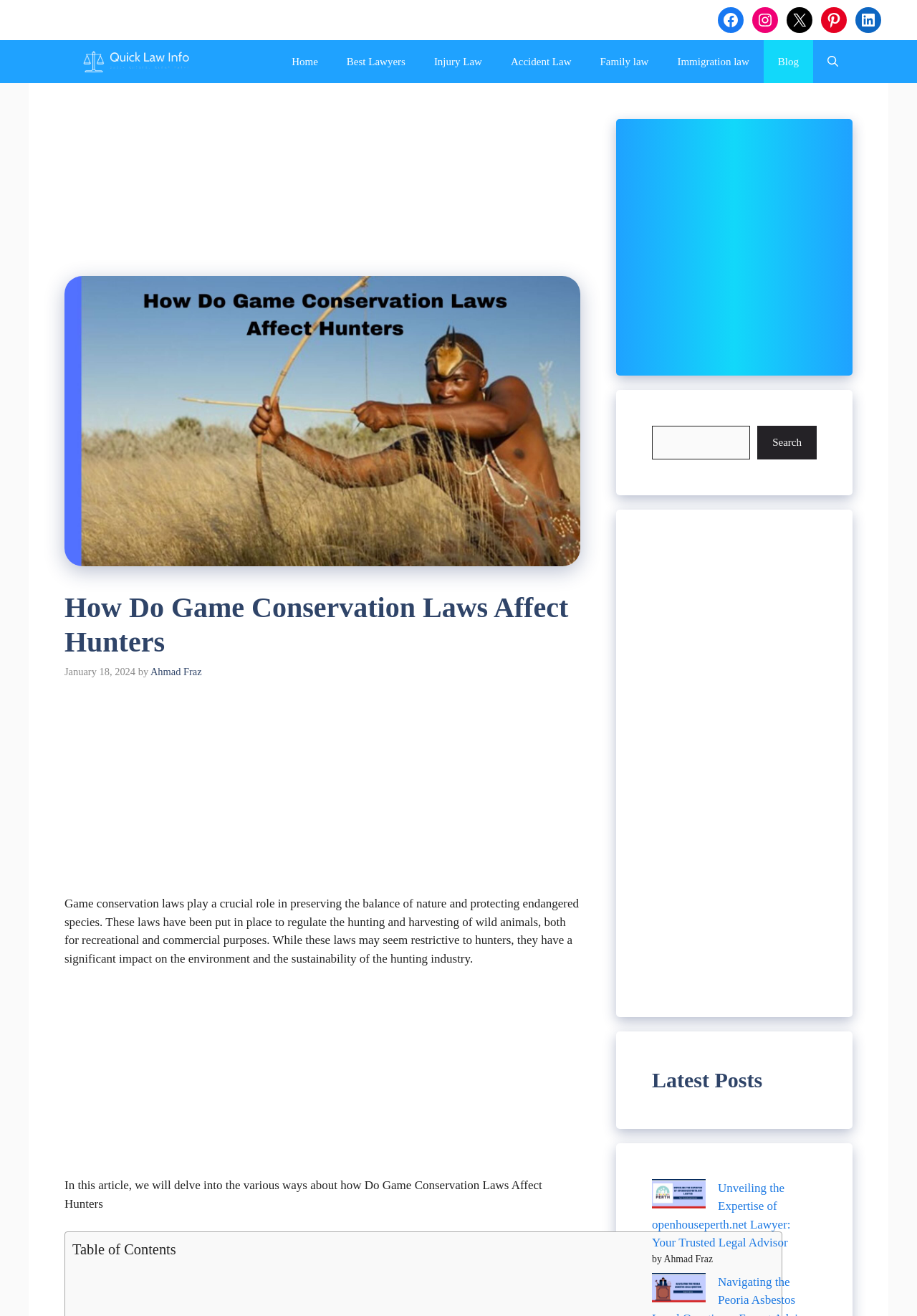Determine the bounding box coordinates for the element that should be clicked to follow this instruction: "Open the 'Home' page". The coordinates should be given as four float numbers between 0 and 1, in the format [left, top, right, bottom].

[0.302, 0.031, 0.362, 0.063]